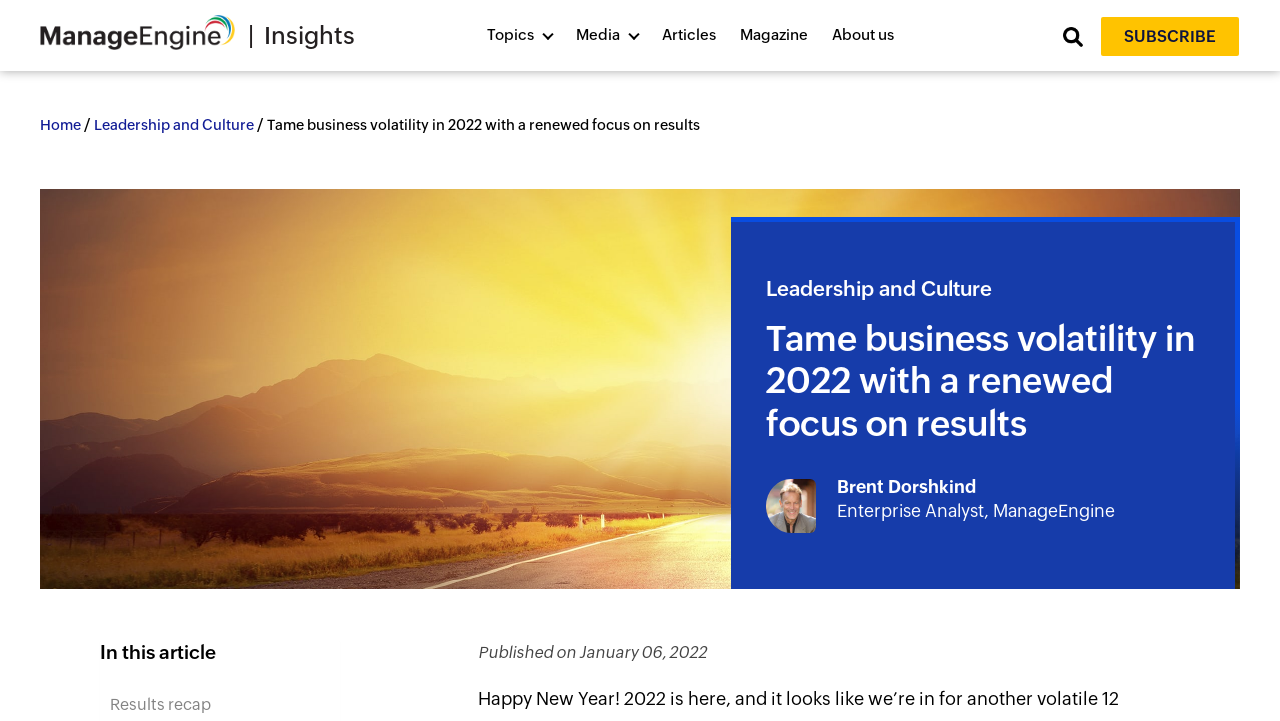Who is the author of the article?
Can you give a detailed and elaborate answer to the question?

I see a link with the text 'Brent Dorshkind' and a static text element with the description 'Enterprise Analyst, ManageEngine', which suggests that Brent Dorshkind is the author of the article.